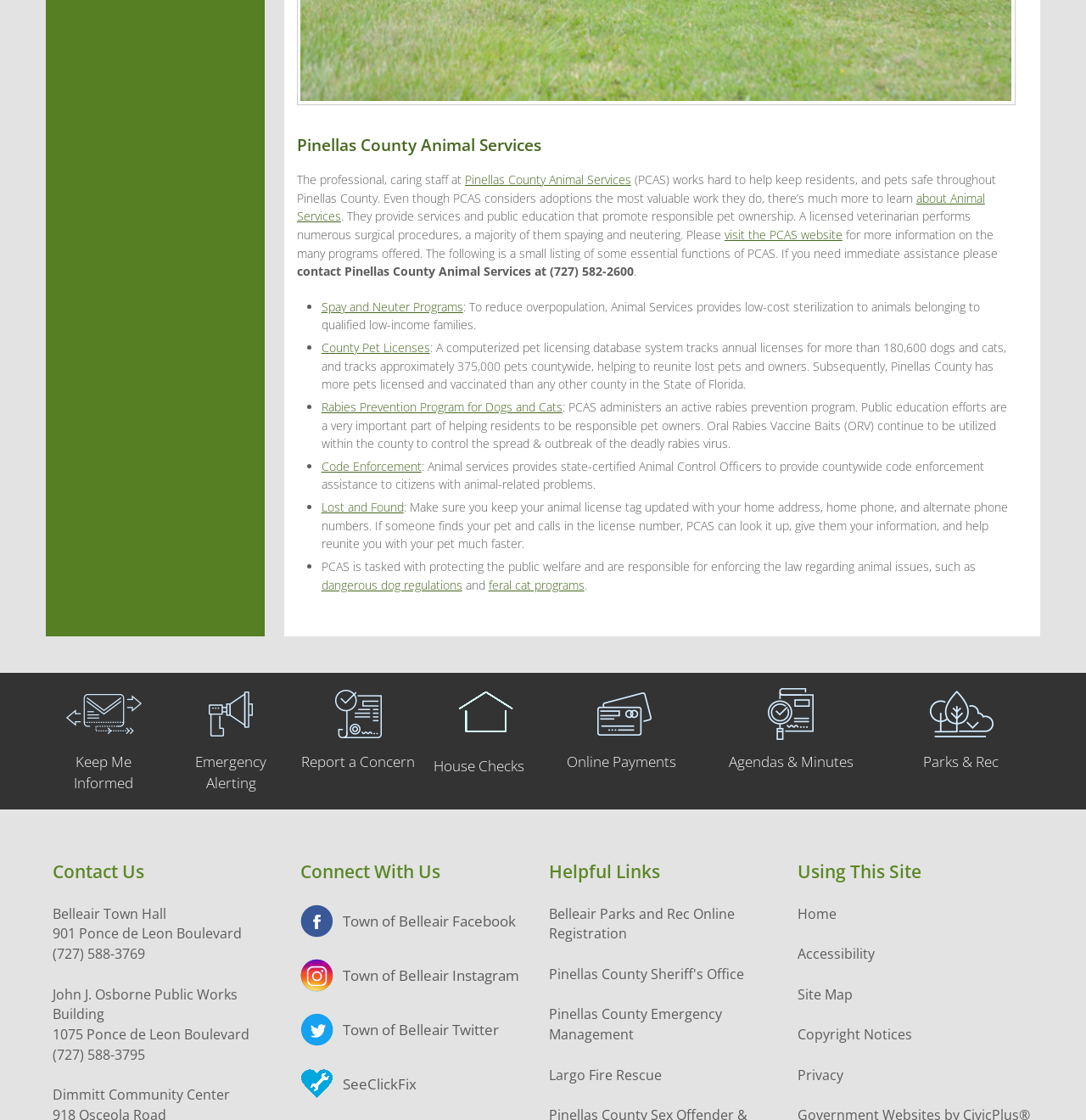Carefully examine the image and provide an in-depth answer to the question: What is the purpose of the Rabies Prevention Program for Dogs and Cats?

The purpose of the Rabies Prevention Program for Dogs and Cats is mentioned in the text ': PCAS administers an active rabies prevention program. Public education efforts are a very important part of helping residents to be responsible pet owners. Oral Rabies Vaccine Baits (ORV) continue to be utilized within the county to control the spread & outbreak of the deadly rabies virus.'